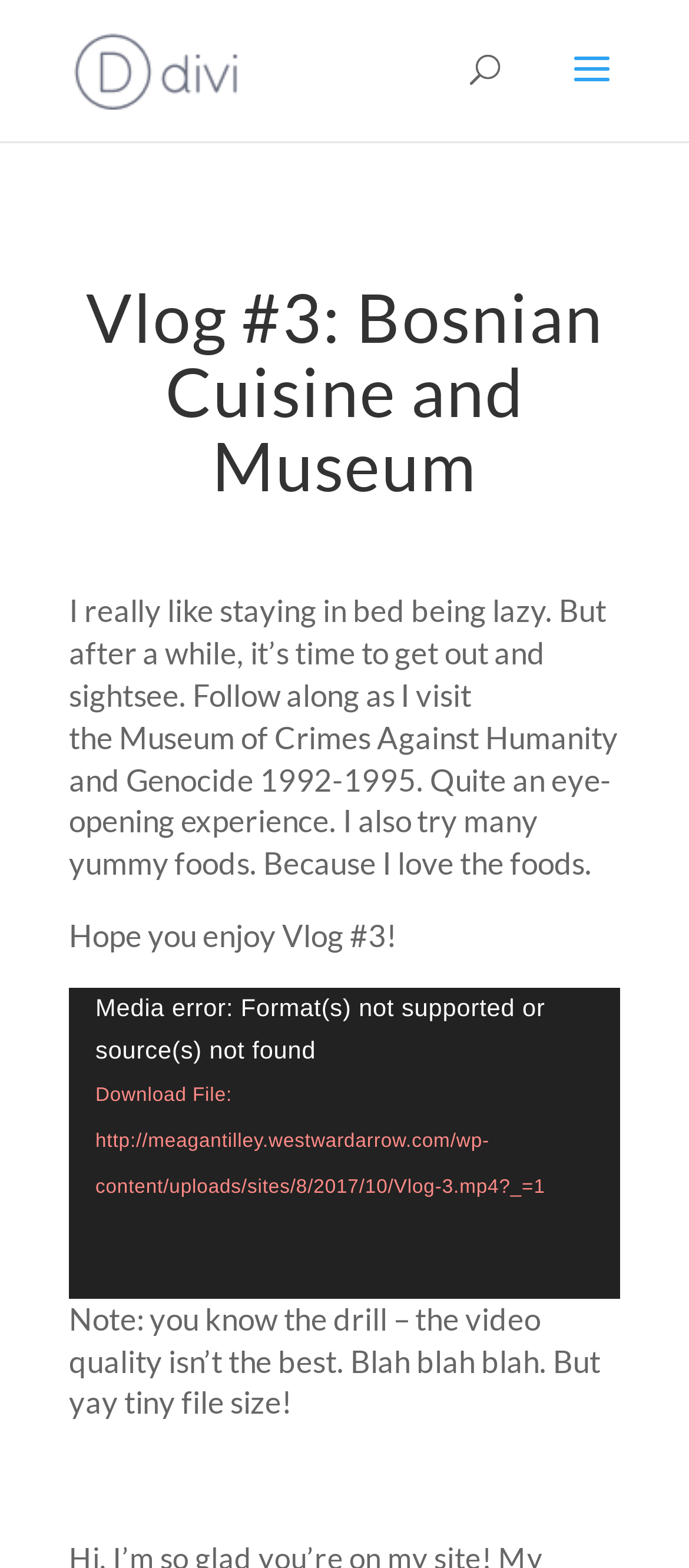Respond to the question below with a single word or phrase: What is the author's attitude towards video quality?

Not the best